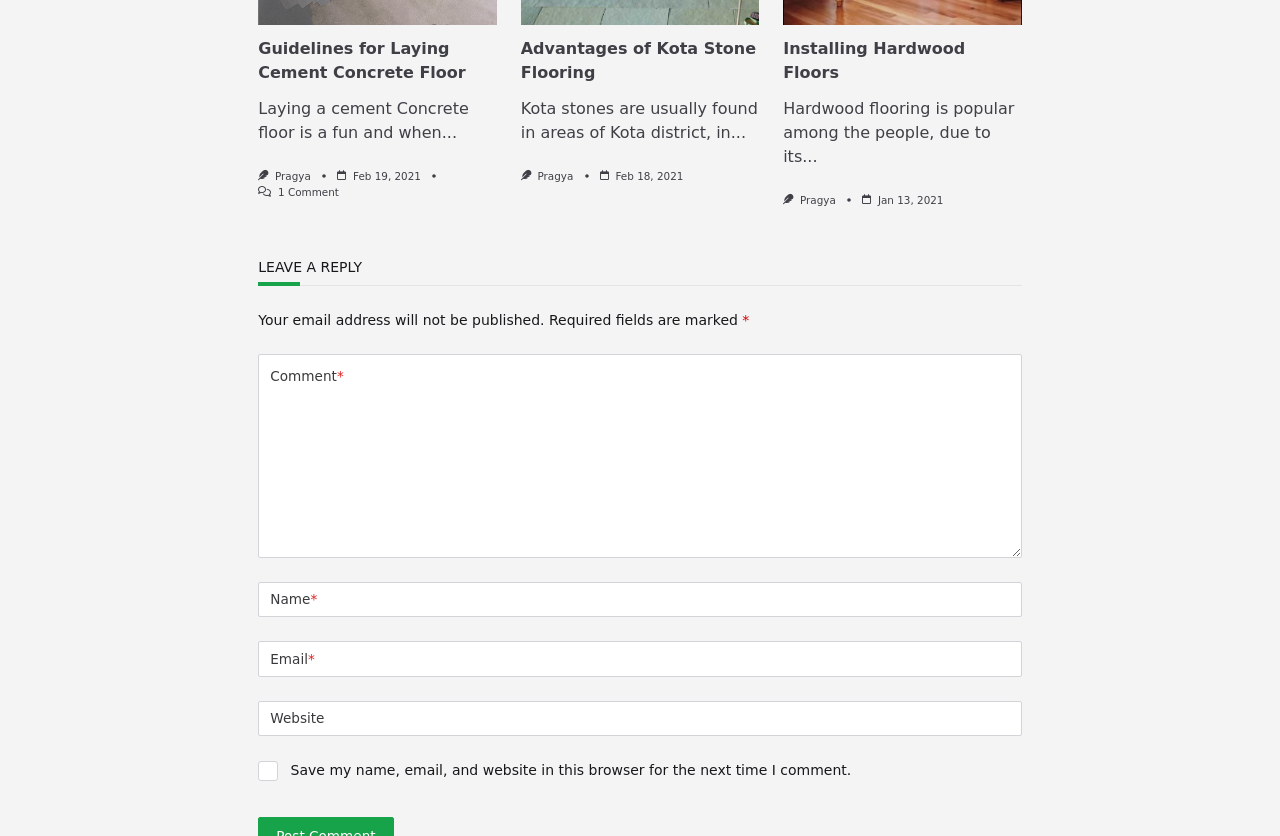What is the topic of the first article? Based on the screenshot, please respond with a single word or phrase.

Laying Cement Concrete Floor